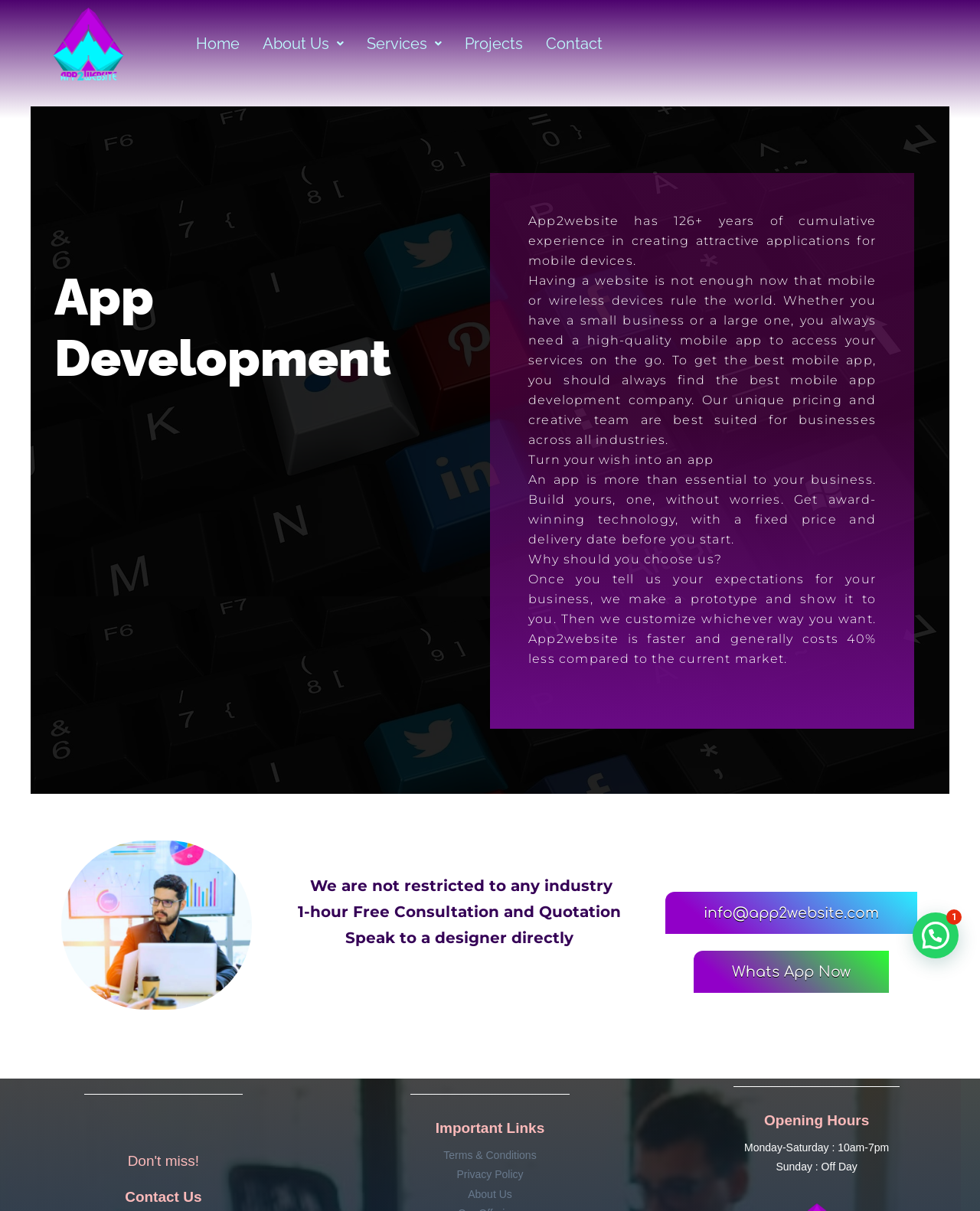Locate the bounding box coordinates of the clickable area to execute the instruction: "Click the 'Whats App Now' button". Provide the coordinates as four float numbers between 0 and 1, represented as [left, top, right, bottom].

[0.708, 0.785, 0.907, 0.82]